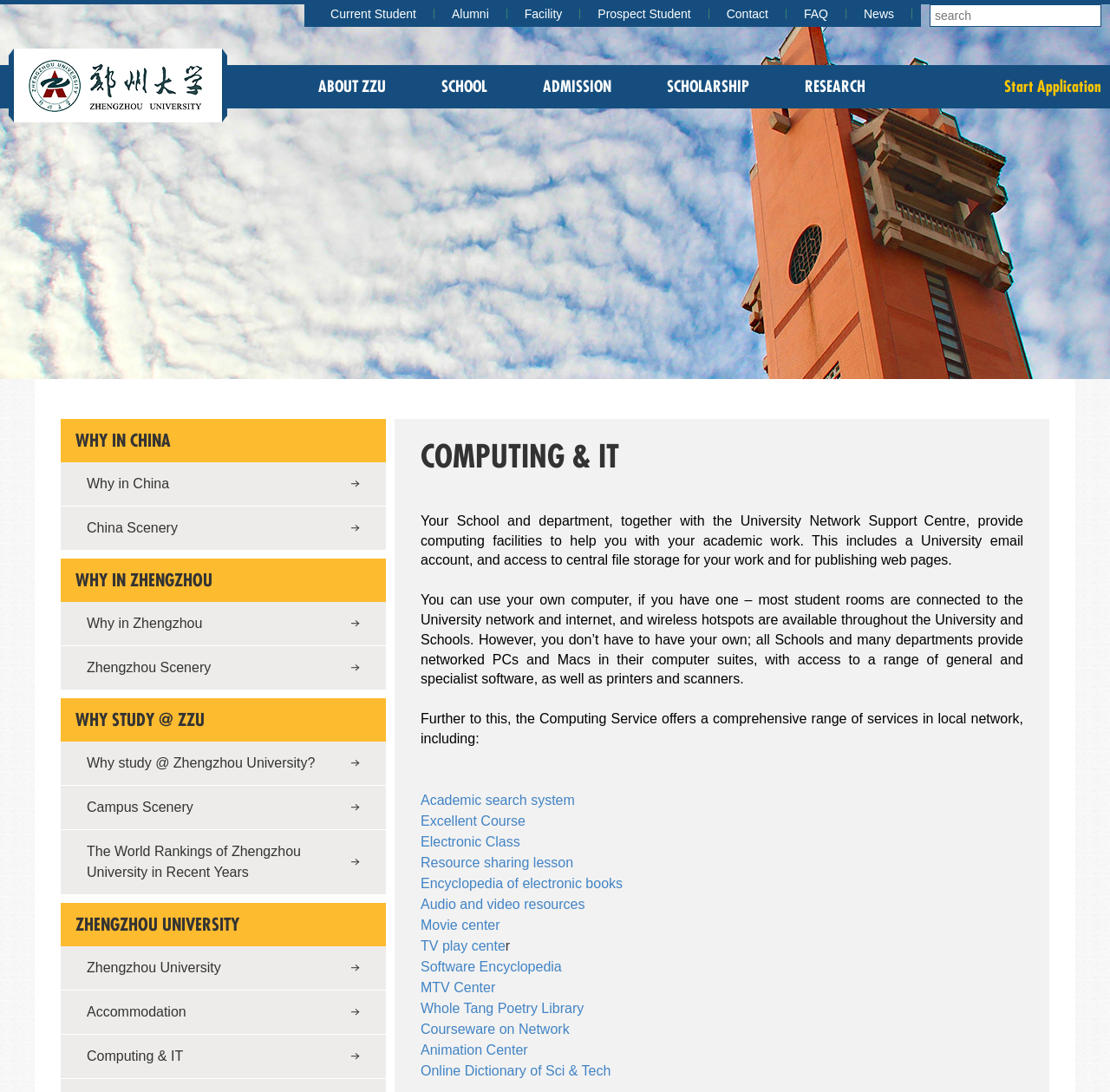Use the information in the screenshot to answer the question comprehensively: How many links are there under 'WHY IN CHINA'?

I counted the links under the 'WHY IN CHINA' heading and found two links: 'Why in China' and 'China Scenery'.